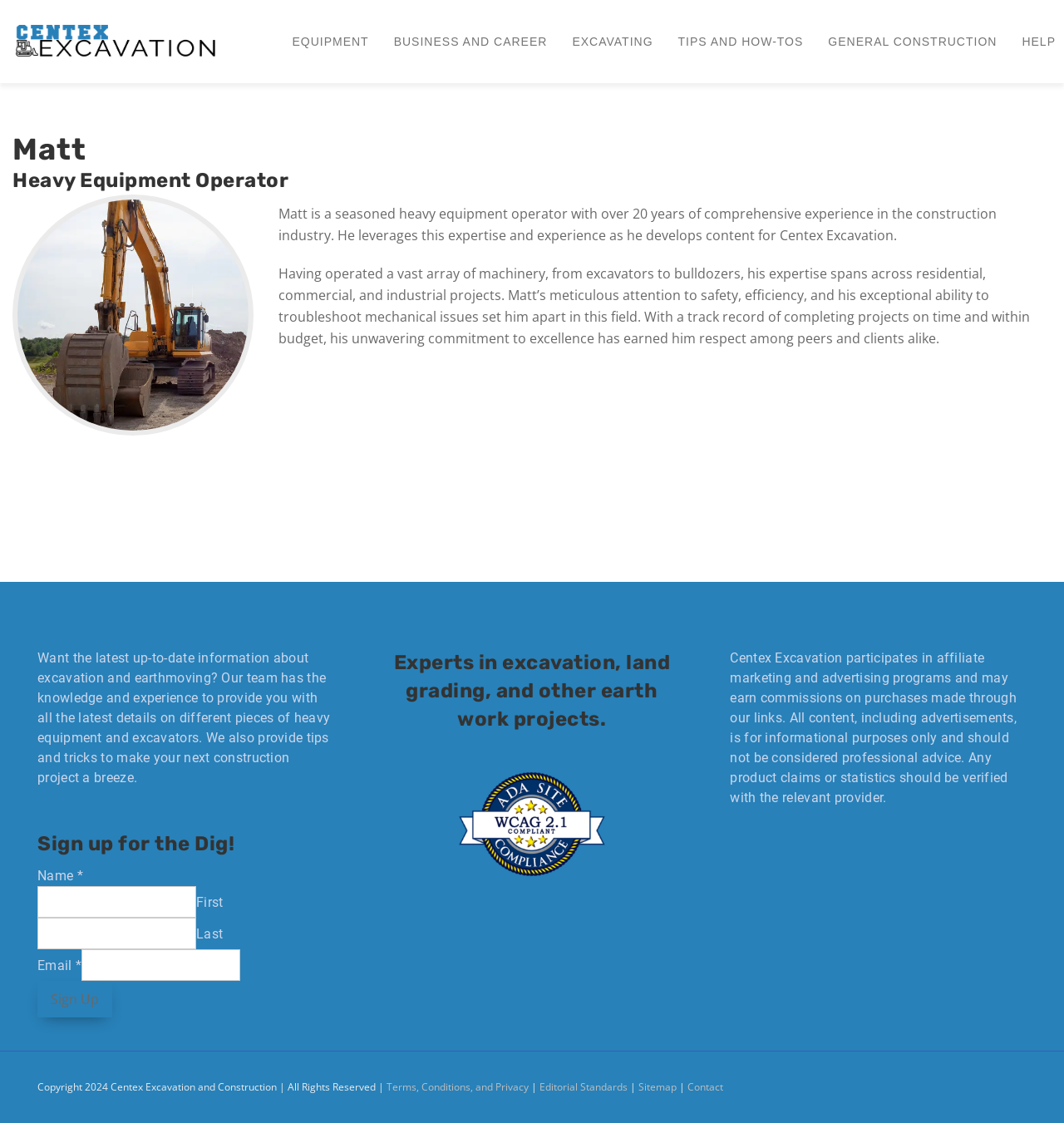Kindly determine the bounding box coordinates of the area that needs to be clicked to fulfill this instruction: "Sign up for the newsletter".

[0.035, 0.873, 0.105, 0.906]